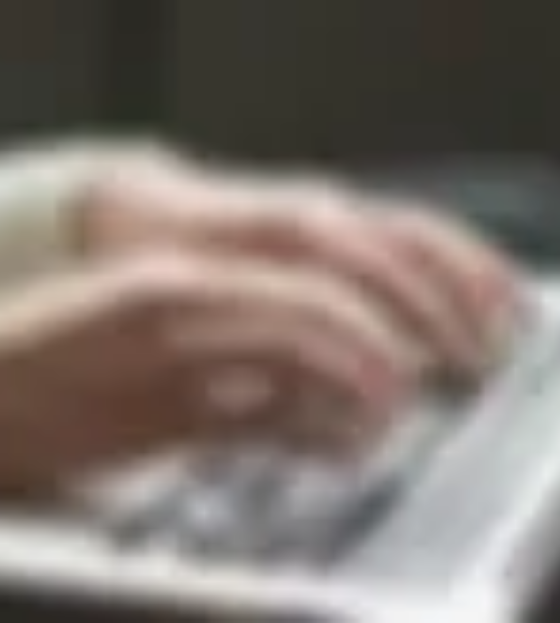Deliver an in-depth description of the image, highlighting major points.

The image captures a close-up view of hands typing on a laptop keyboard, symbolizing the active engagement of individuals in digital communication or online initiatives. This visual representation highlights the importance of technology in supporting various charitable causes, reflecting the notion that every effort contributes to making a difference in the world. The context emphasizes the significance of collective action and awareness, encouraging viewers to participate actively in causes that aim to bring about positive change in society.